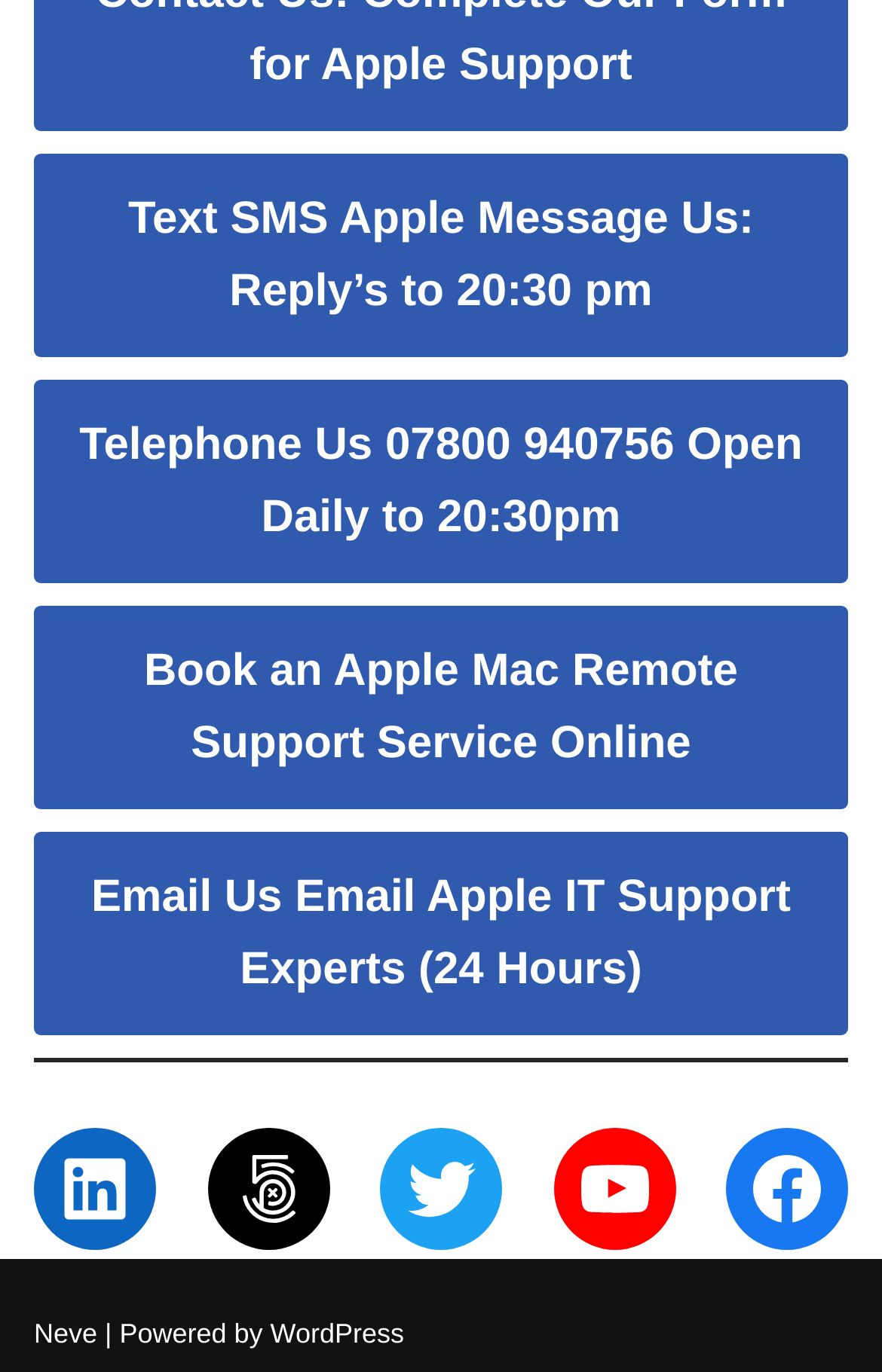Locate the bounding box coordinates of the segment that needs to be clicked to meet this instruction: "Book an Apple Mac Remote Support Service".

[0.038, 0.442, 0.962, 0.59]